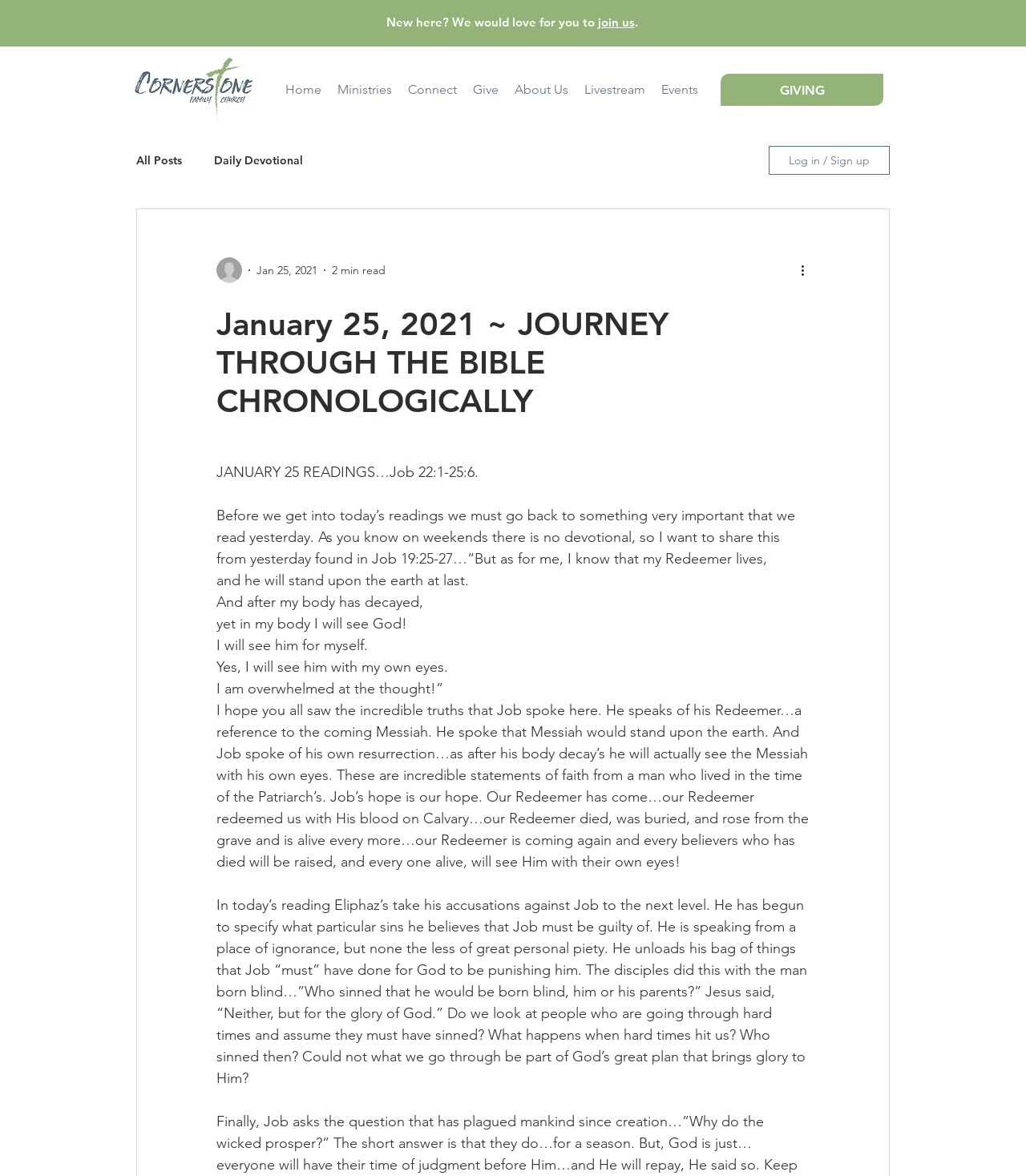Locate the bounding box coordinates of the area you need to click to fulfill this instruction: 'Click on the 'Daily Devotional' link'. The coordinates must be in the form of four float numbers ranging from 0 to 1: [left, top, right, bottom].

[0.209, 0.13, 0.295, 0.142]